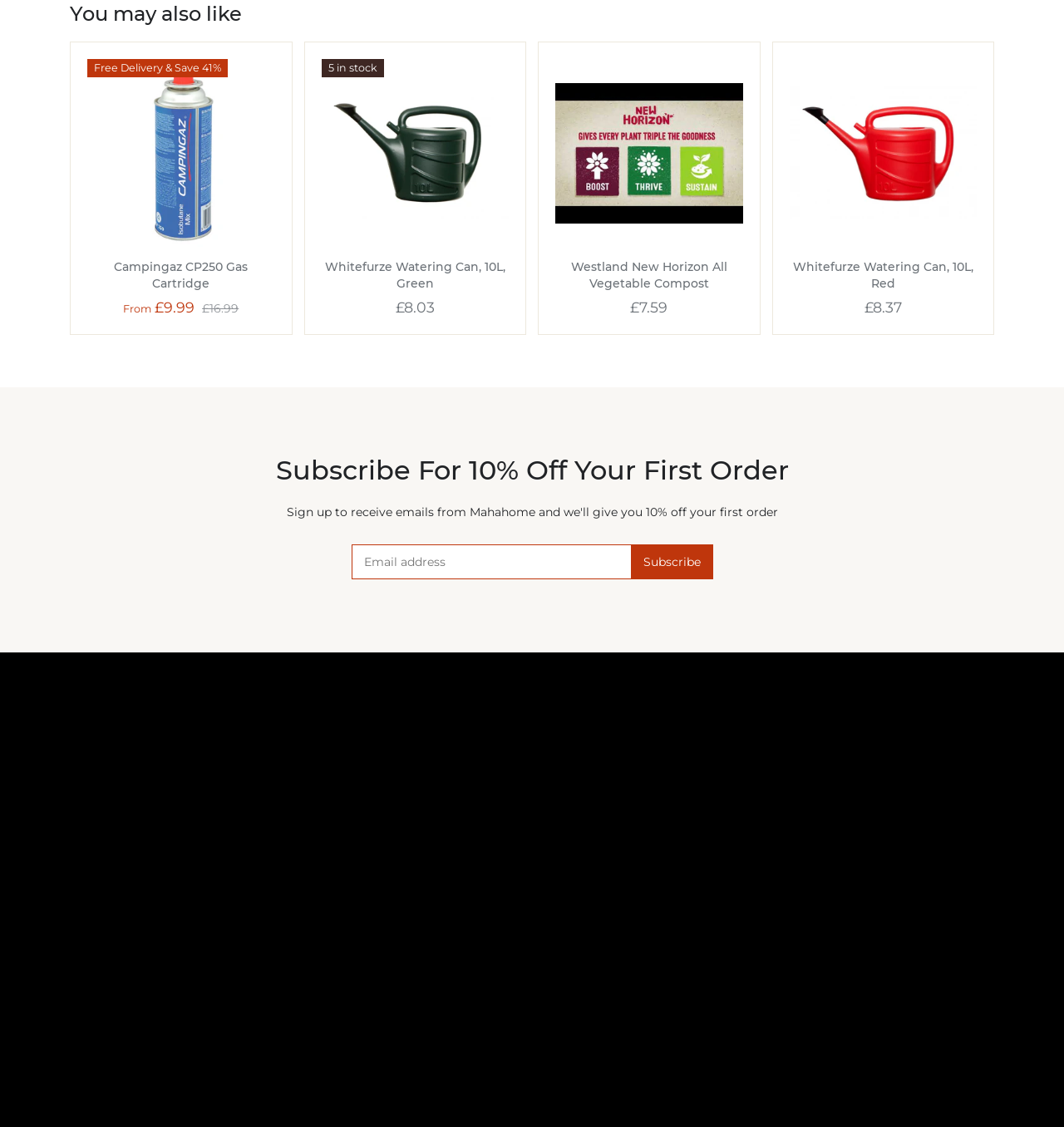Determine the bounding box coordinates of the section to be clicked to follow the instruction: "Click the 'Subscribe' button". The coordinates should be given as four float numbers between 0 and 1, formatted as [left, top, right, bottom].

[0.593, 0.483, 0.67, 0.514]